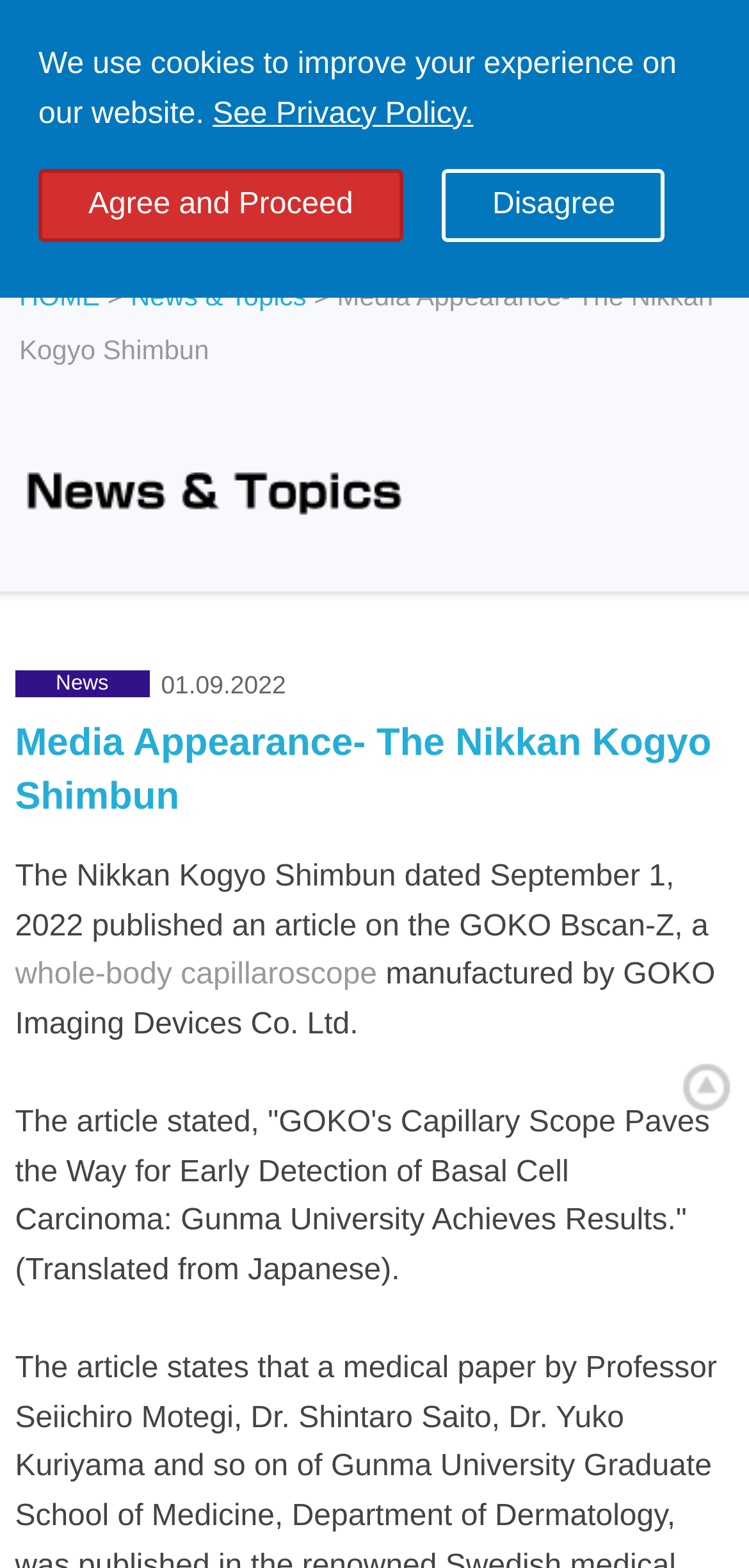From the details in the image, provide a thorough response to the question: What is the topic of the news article?

I found the topic of the news article by reading the static text on the webpage. The text mentions 'The Nikkan Kogyo Shimbun dated September 1, 2022 published an article on the GOKO Bscan-Z, a whole-body capillaroscope...' which suggests that the article is about the GOKO Bscan-Z whole-body capillaroscope.